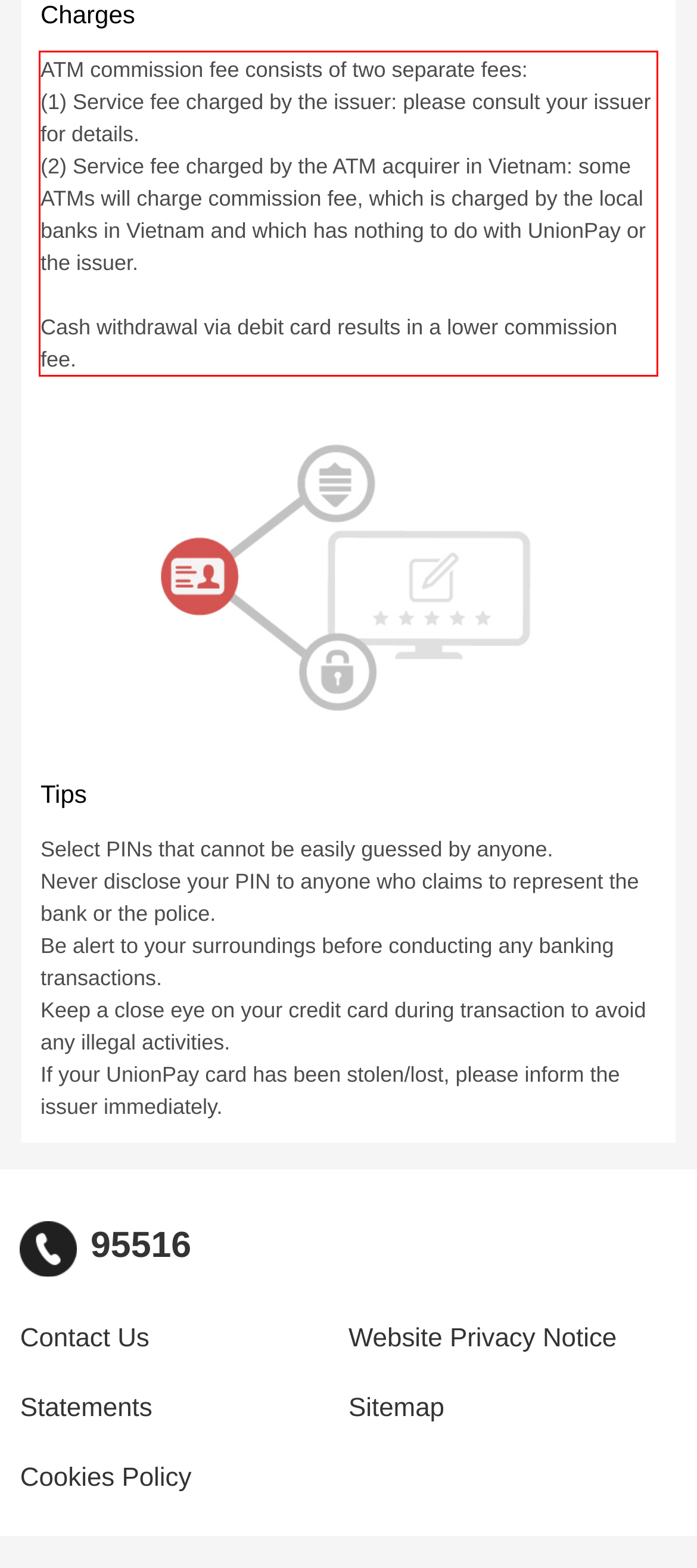Within the screenshot of the webpage, there is a red rectangle. Please recognize and generate the text content inside this red bounding box.

ATM commission fee consists of two separate fees: (1) Service fee charged by the issuer: please consult your issuer for details. (2) Service fee charged by the ATM acquirer in Vietnam: some ATMs will charge commission fee, which is charged by the local banks in Vietnam and which has nothing to do with UnionPay or the issuer. Cash withdrawal via debit card results in a lower commission fee.